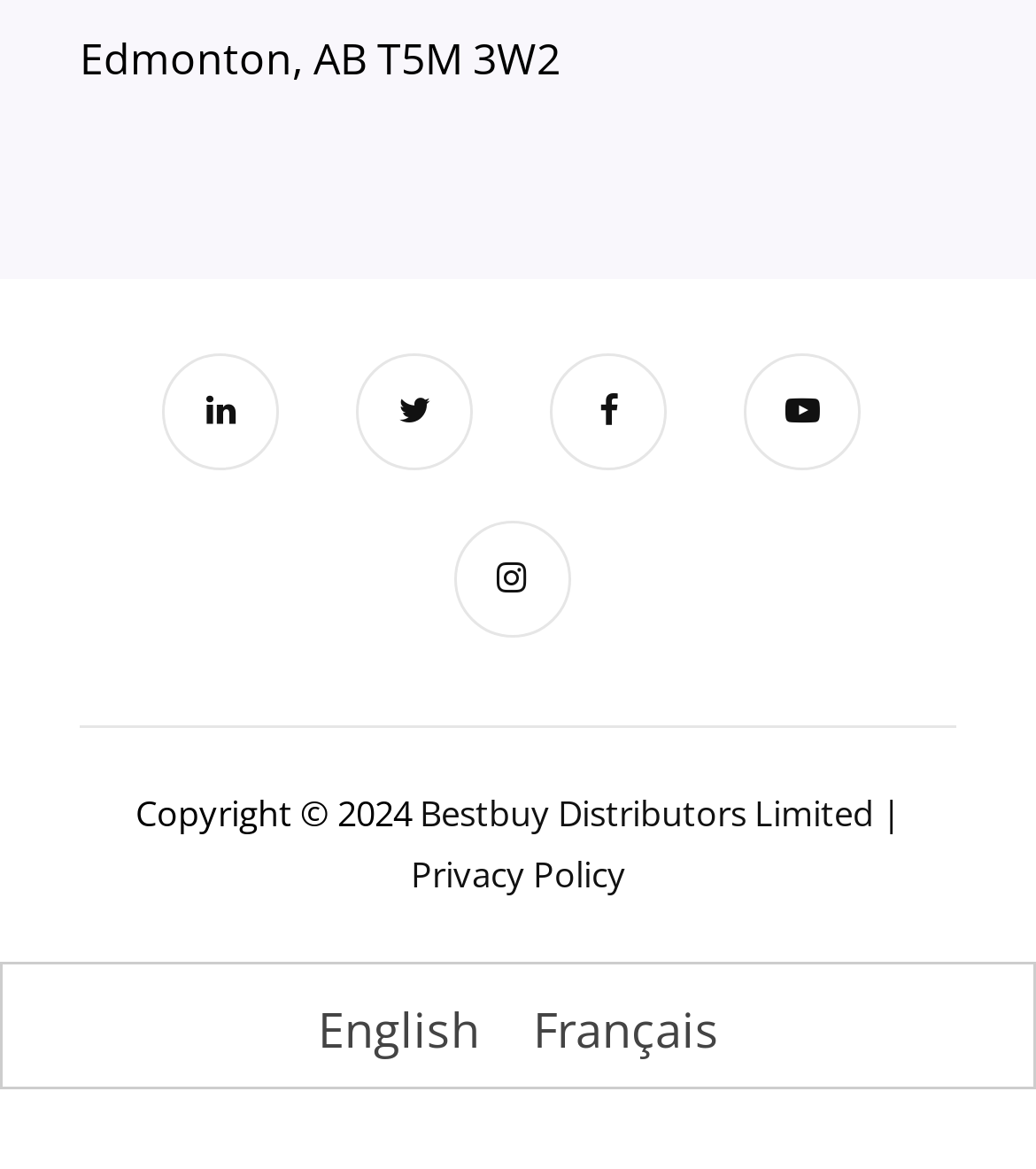How many social media links are in the footer?
Please provide a single word or phrase as the answer based on the screenshot.

5